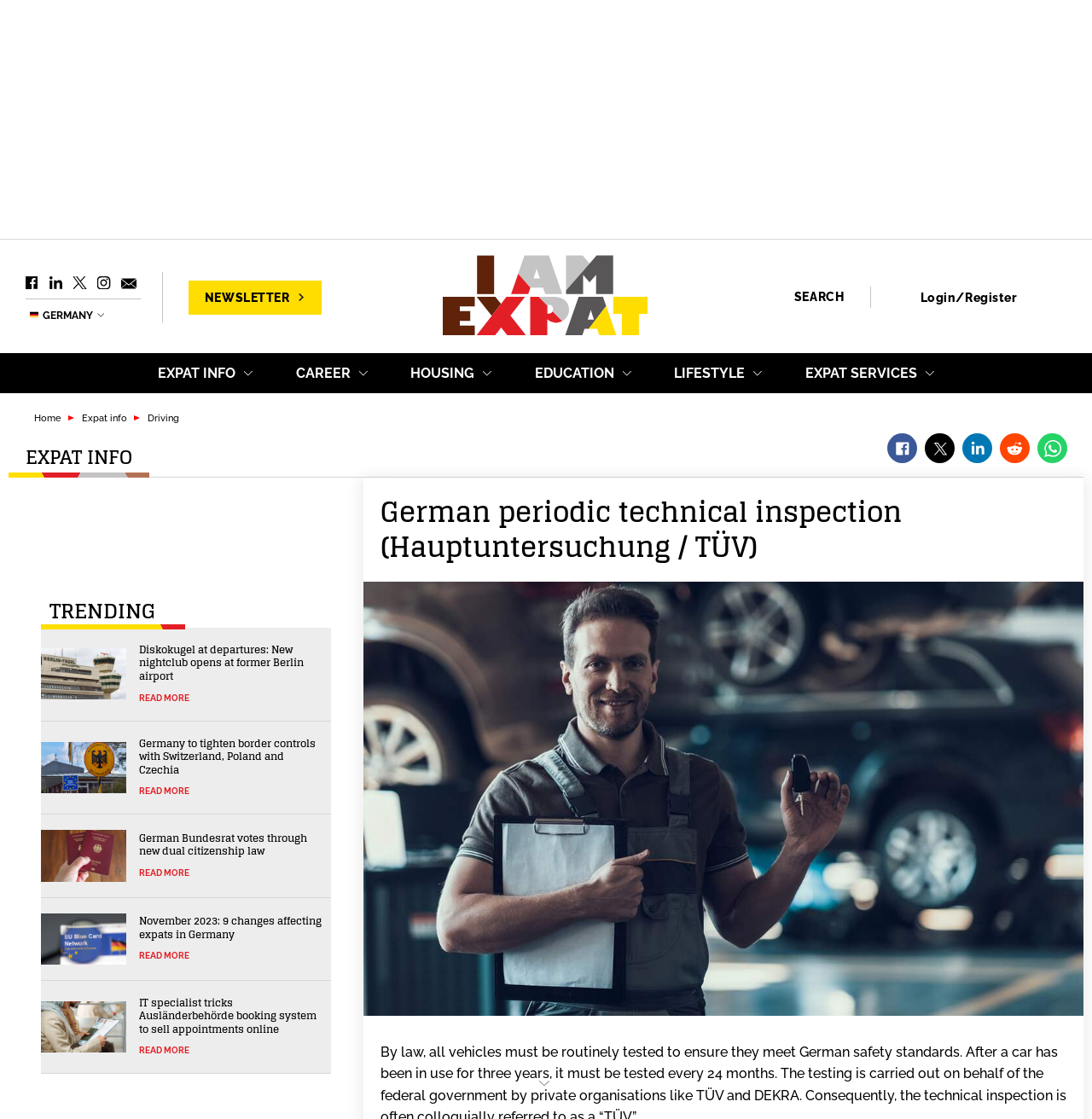Predict the bounding box for the UI component with the following description: "parent_node: Facebook title="Home"".

[0.402, 0.214, 0.598, 0.317]